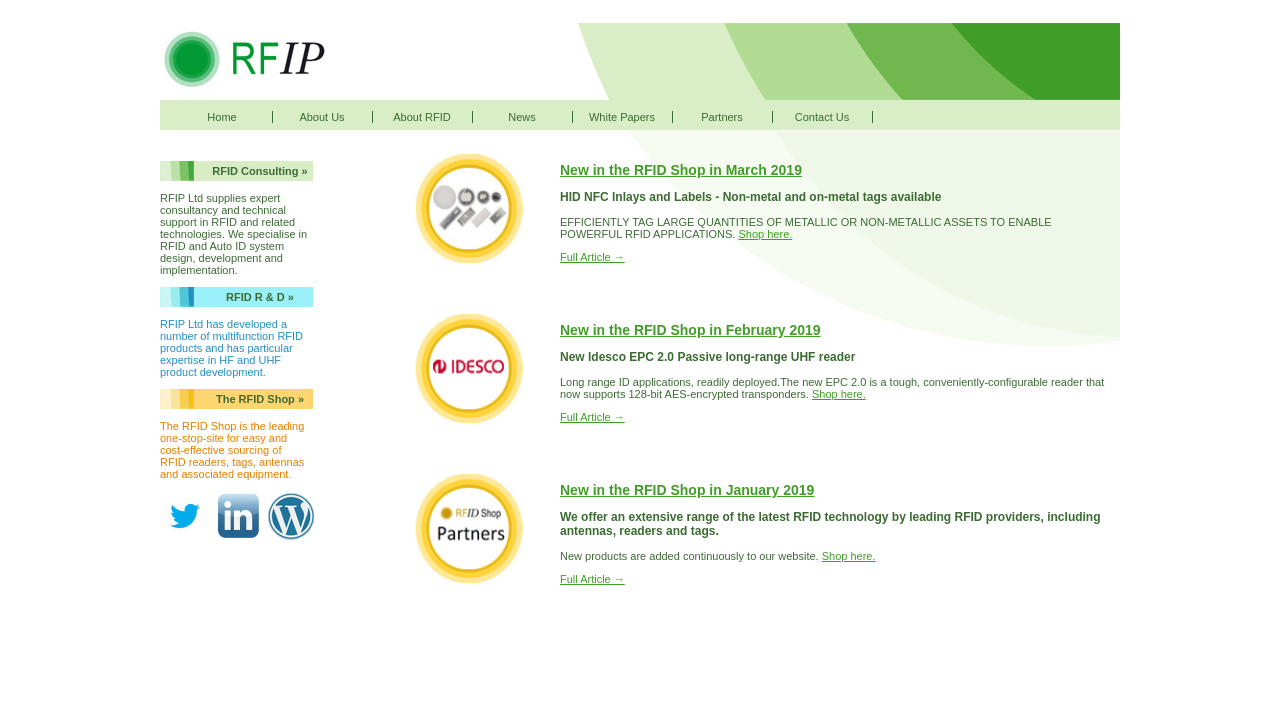Generate a comprehensive description of the webpage content.

The webpage is about RFIP Ltd's website, specifically the news section. At the top left, there is an RFIP logo, which is an image linked to the RFIP website. Next to the logo, there are several links to different sections of the website, including Home, About Us, About RFID, News, White Papers, Partners, and Contact Us.

Below the navigation links, there is a brief introduction to RFIP Ltd, which provides expert consultancy and technical support in RFID and related technologies. There are also links to RFID Consulting, RFID R & D, and The RFID Shop, which are all related to RFIP Ltd's services and products.

On the left side of the page, there are social media links to Twitter, LinkedIn, and RFIPBlog, each with an accompanying image.

The main content of the page is divided into several sections, each with a heading and a brief description. The sections are about new products and updates in the RFID Shop, including news from March 2019, February 2019, and January 2019. Each section has a heading, a brief description, and a link to shop or read the full article. There are also images related to the products, such as the Idesco logo and the NFC Logo.

Throughout the page, there are calls-to-action, such as "Shop here" links, which encourage visitors to explore the RFID Shop and purchase products. Overall, the webpage provides an overview of RFIP Ltd's news and updates, as well as its products and services related to RFID technology.